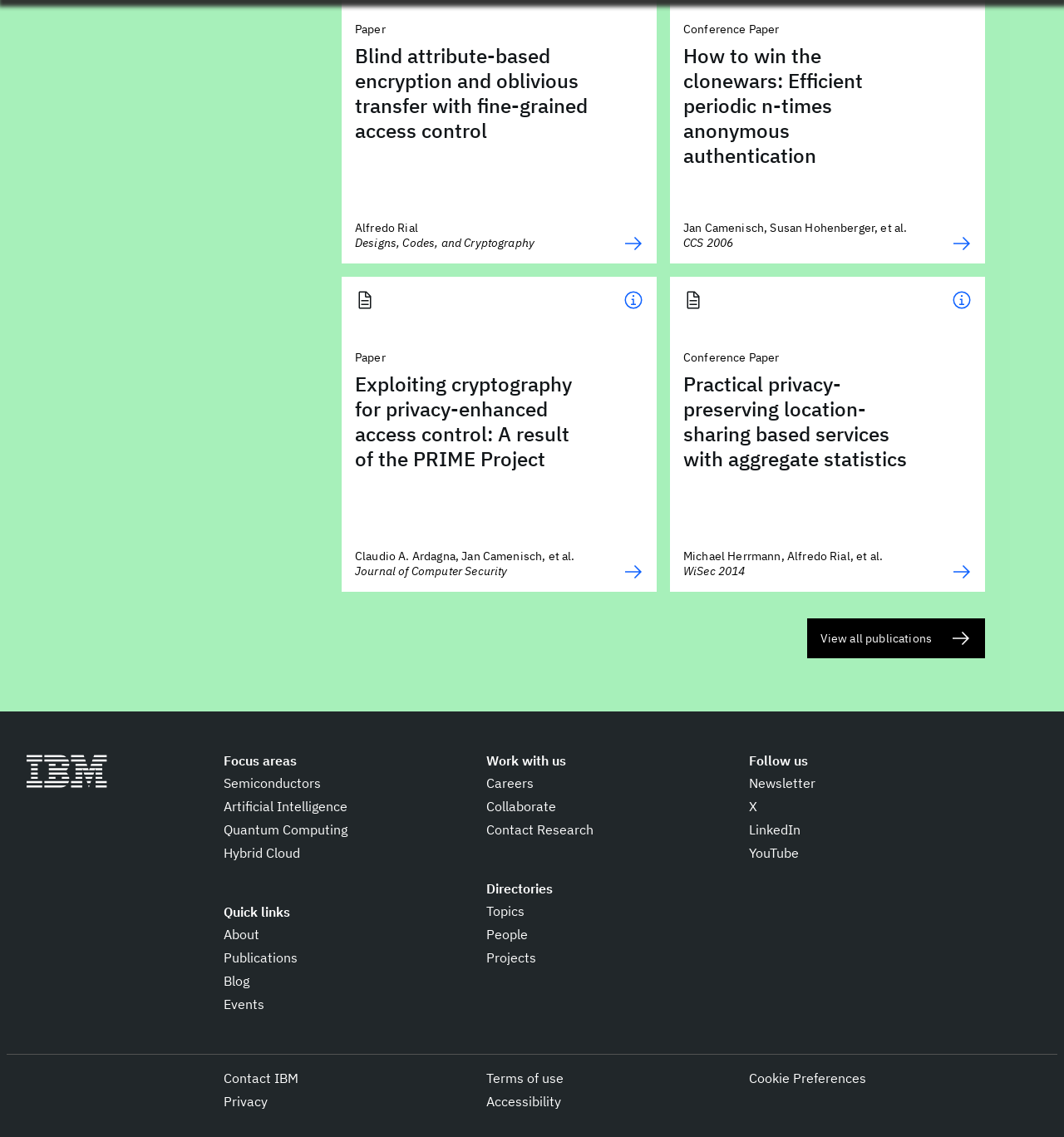What is the title of the first publication?
Refer to the image and give a detailed response to the question.

I looked at the first article element [144] and found a heading element [477] with the text 'Blind attribute-based encryption and oblivious transfer with fine-grained access control', which is the title of the first publication.